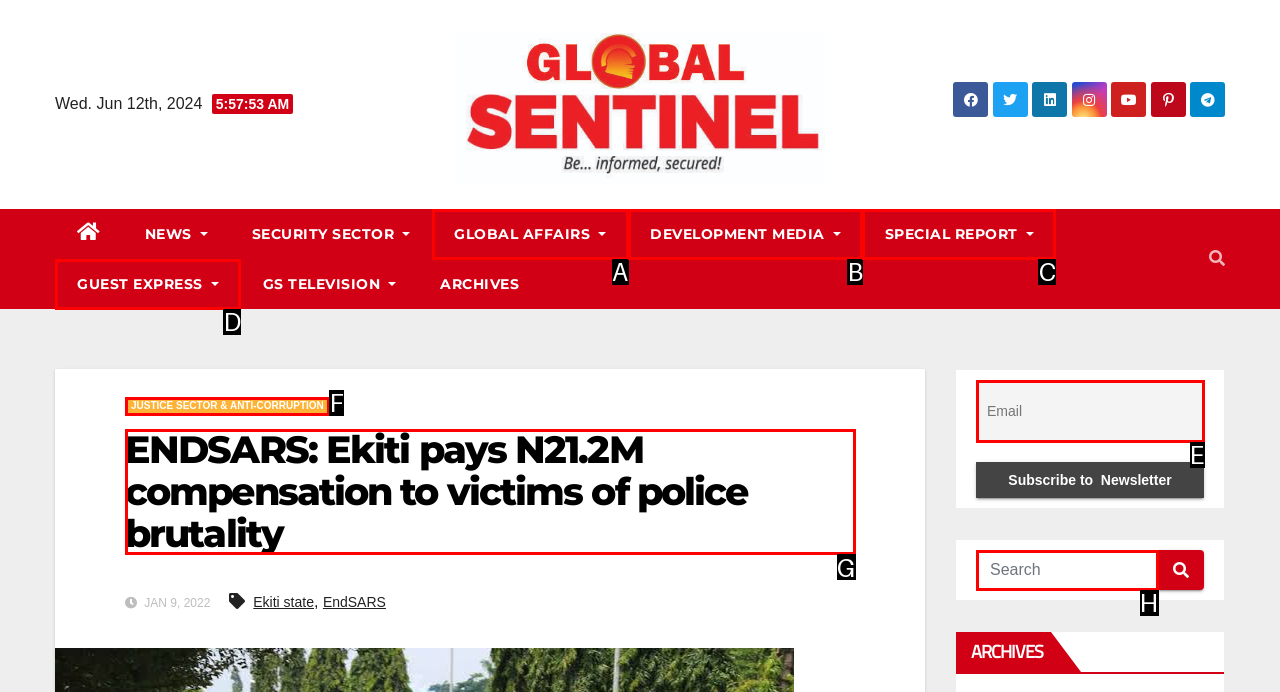Determine which element should be clicked for this task: Read the ENDSARS article
Answer with the letter of the selected option.

G